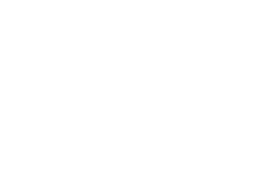Use the information in the screenshot to answer the question comprehensively: What is the purpose of the testers designed by weisstechnik?

The testers designed by weisstechnik are intended to evaluate the effects of various environmental conditions, such as salt spray and condensation, thereby ensuring high-quality measurements and reliability in testing applications.